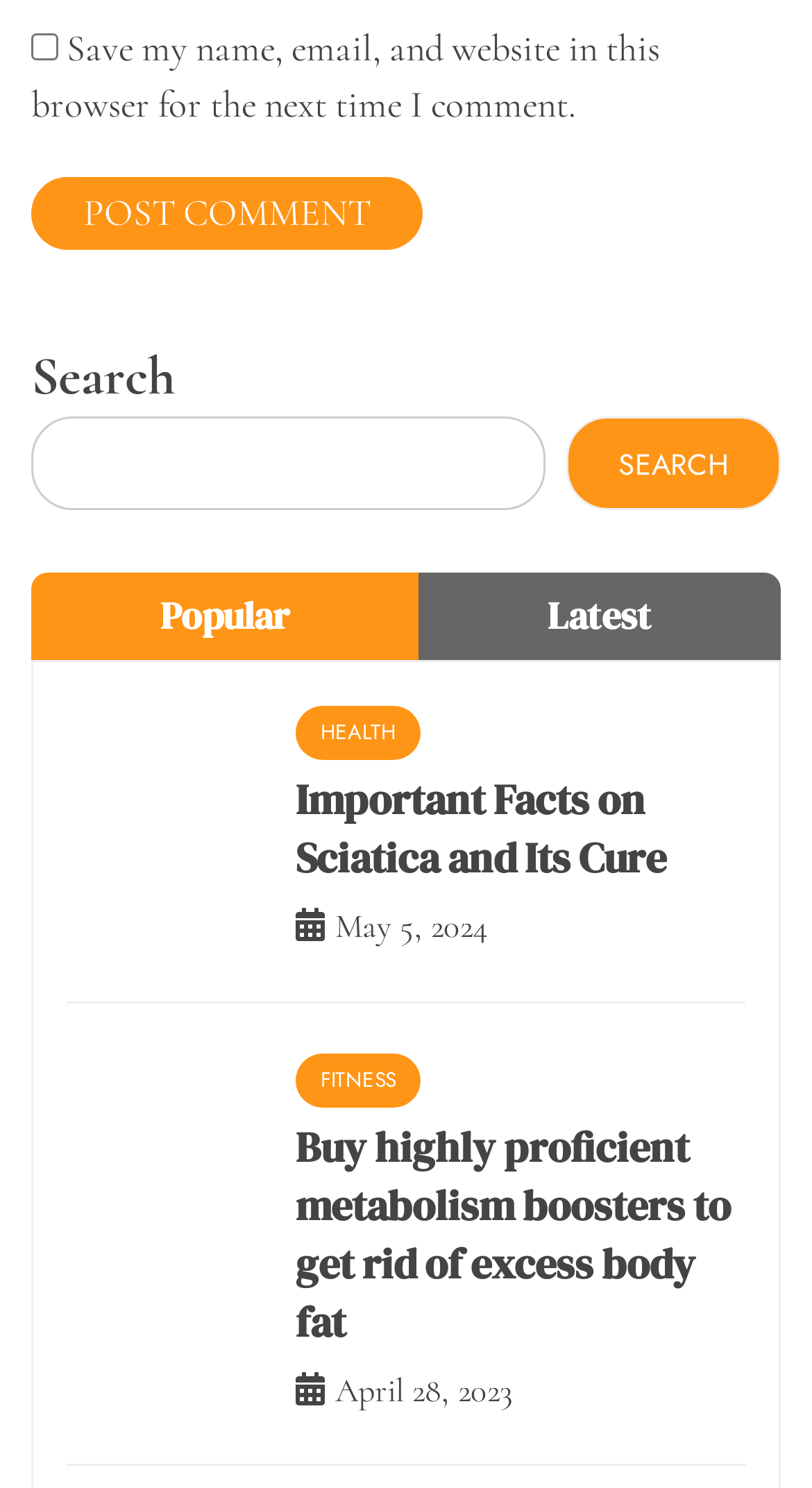What is the purpose of the checkbox?
Provide a fully detailed and comprehensive answer to the question.

The checkbox is located at the top of the webpage with the label 'Save my name, email, and website in this browser for the next time I comment.' This suggests that its purpose is to save the user's comment information for future use.